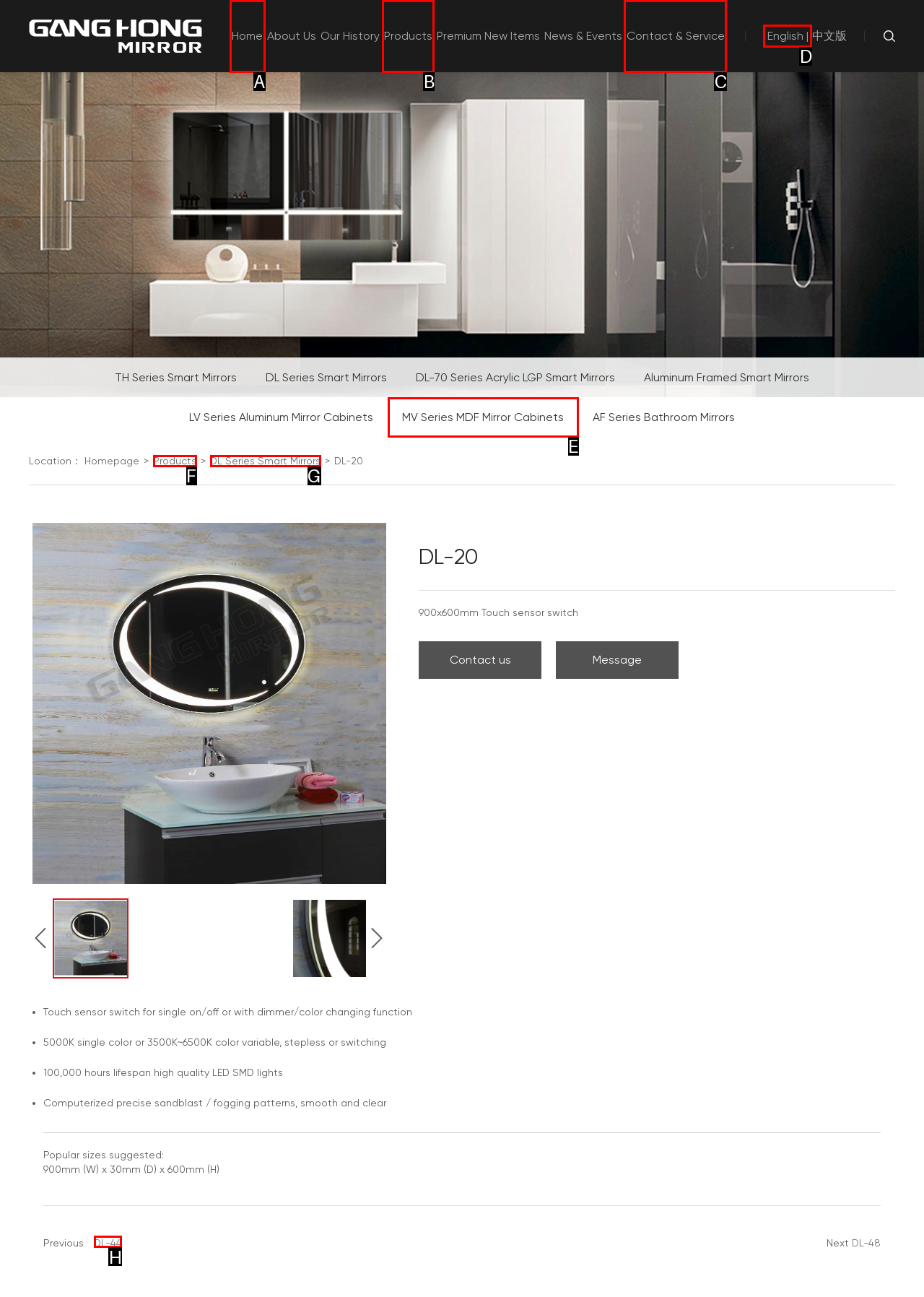Identify the correct option to click in order to accomplish the task: Go to the DL-44 page Provide your answer with the letter of the selected choice.

H